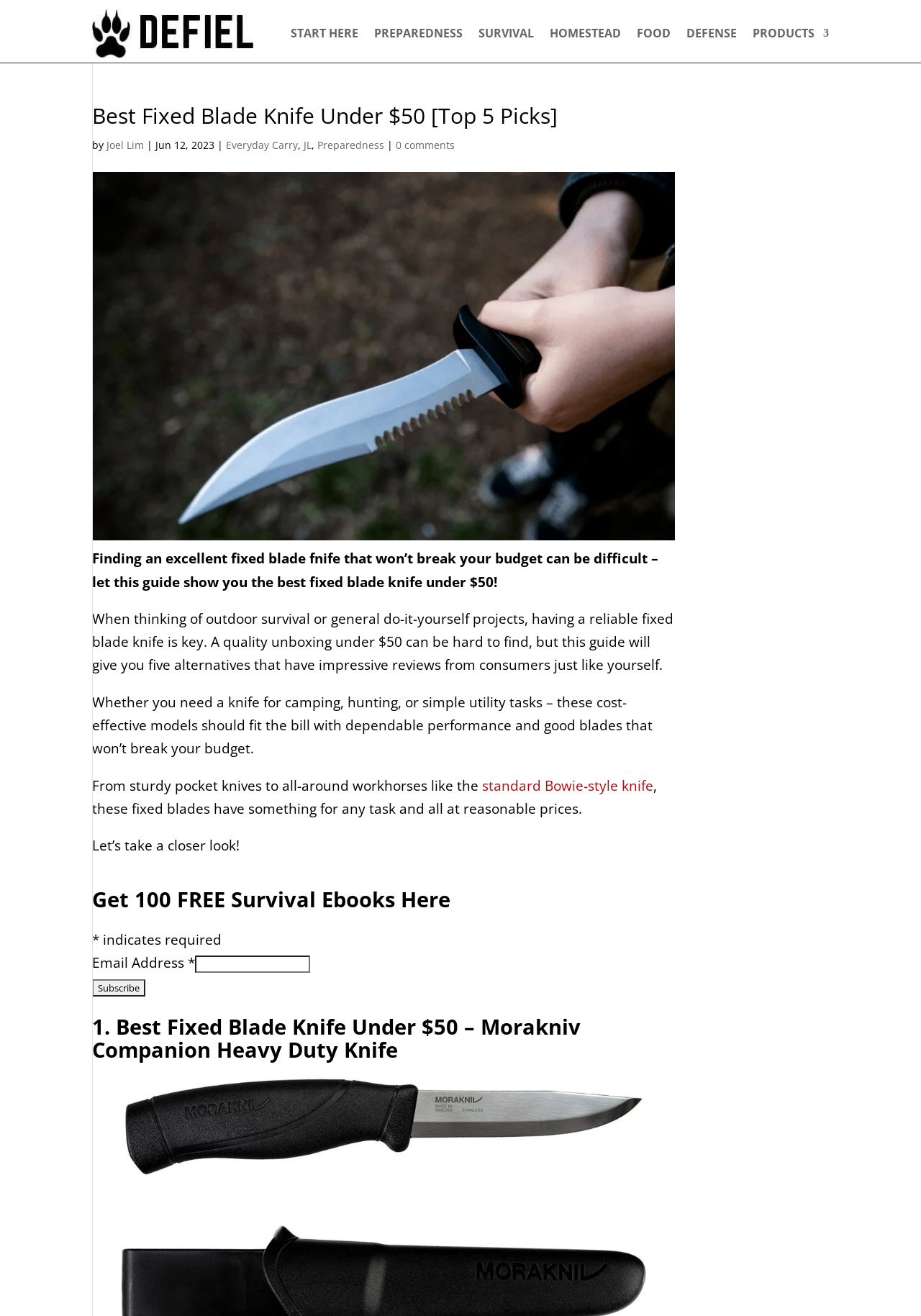Identify the bounding box coordinates of the part that should be clicked to carry out this instruction: "Click the 'Everyday Carry' link".

[0.245, 0.105, 0.323, 0.115]